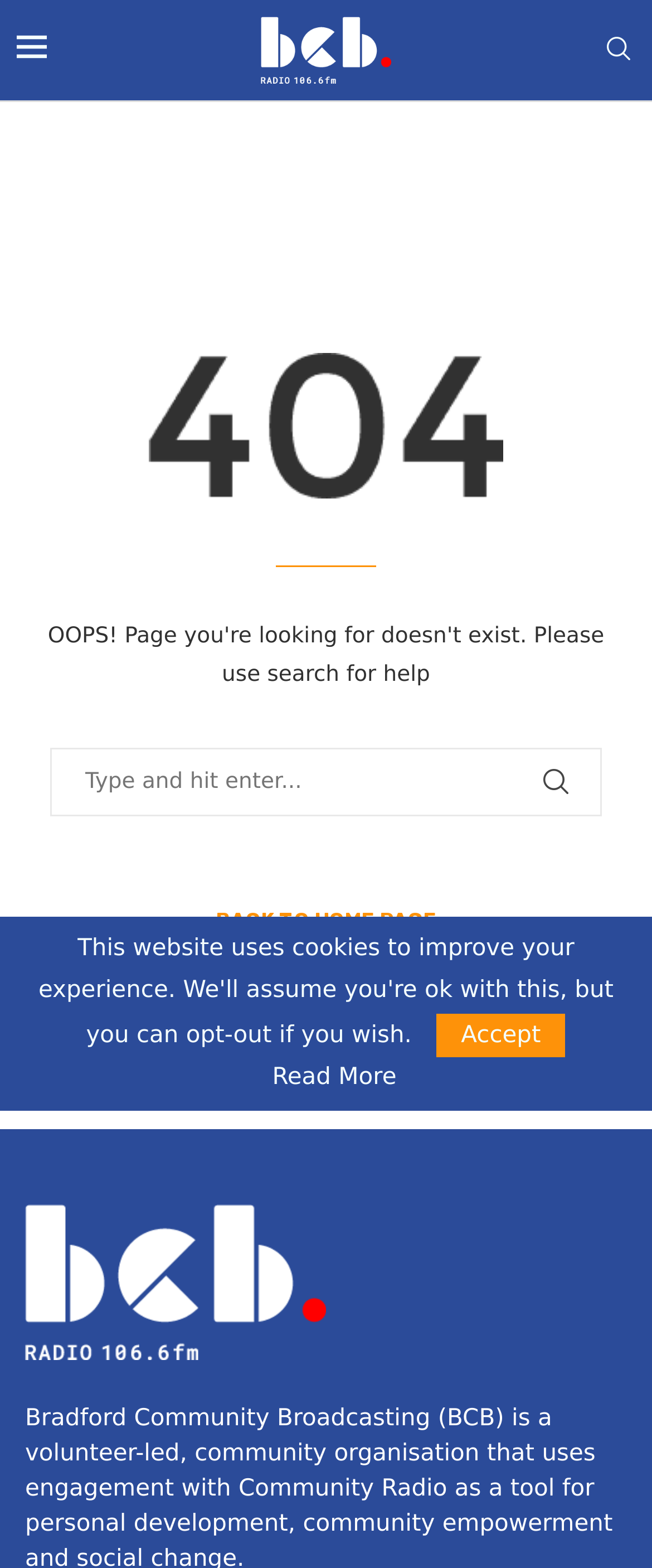Please give a one-word or short phrase response to the following question: 
How many links are at the top of the page?

2